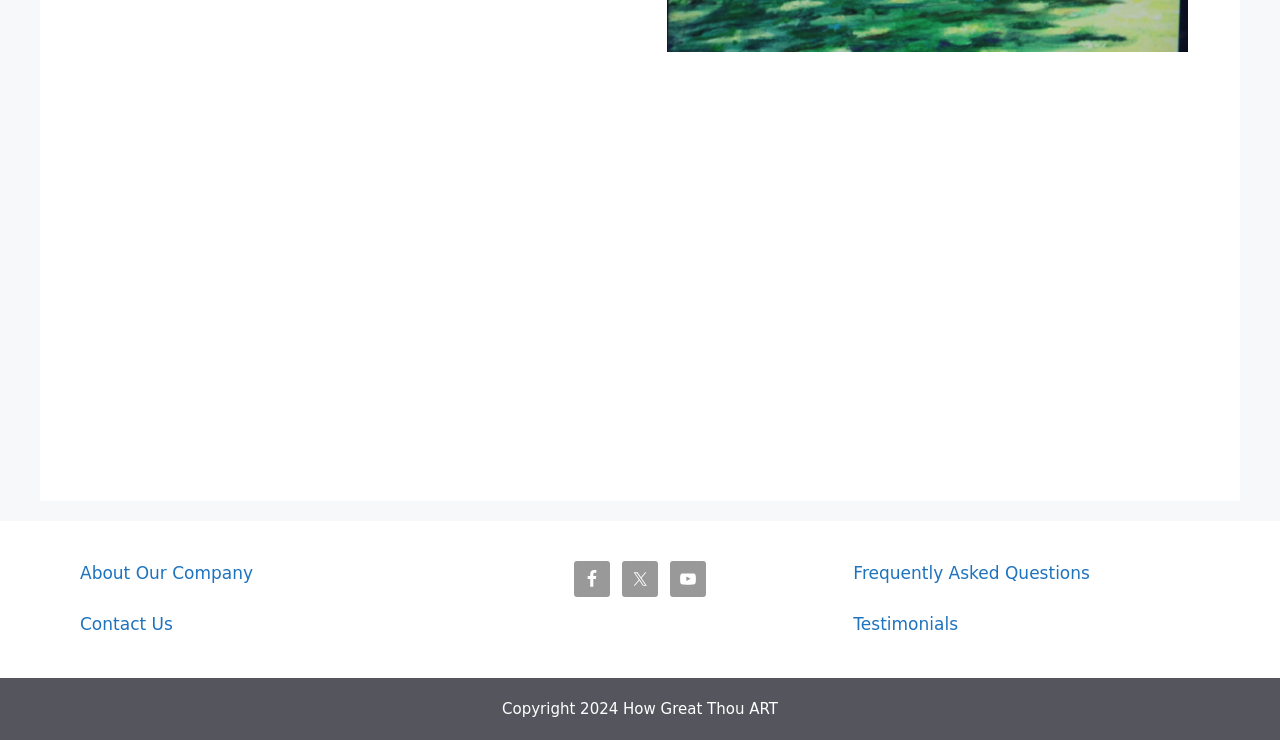Identify the bounding box of the HTML element described here: "X (Twitter)". Provide the coordinates as four float numbers between 0 and 1: [left, top, right, bottom].

None